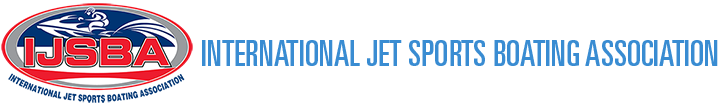What is the color of the font used for the full name of the organization?
Refer to the image and provide a thorough answer to the question.

The full name of the organization, International Jet Sports Boating Association, is displayed beneath the abbreviation 'IJSBA' in a lighter blue font, which provides a visual contrast to the bold, blue lettering used for the abbreviation.